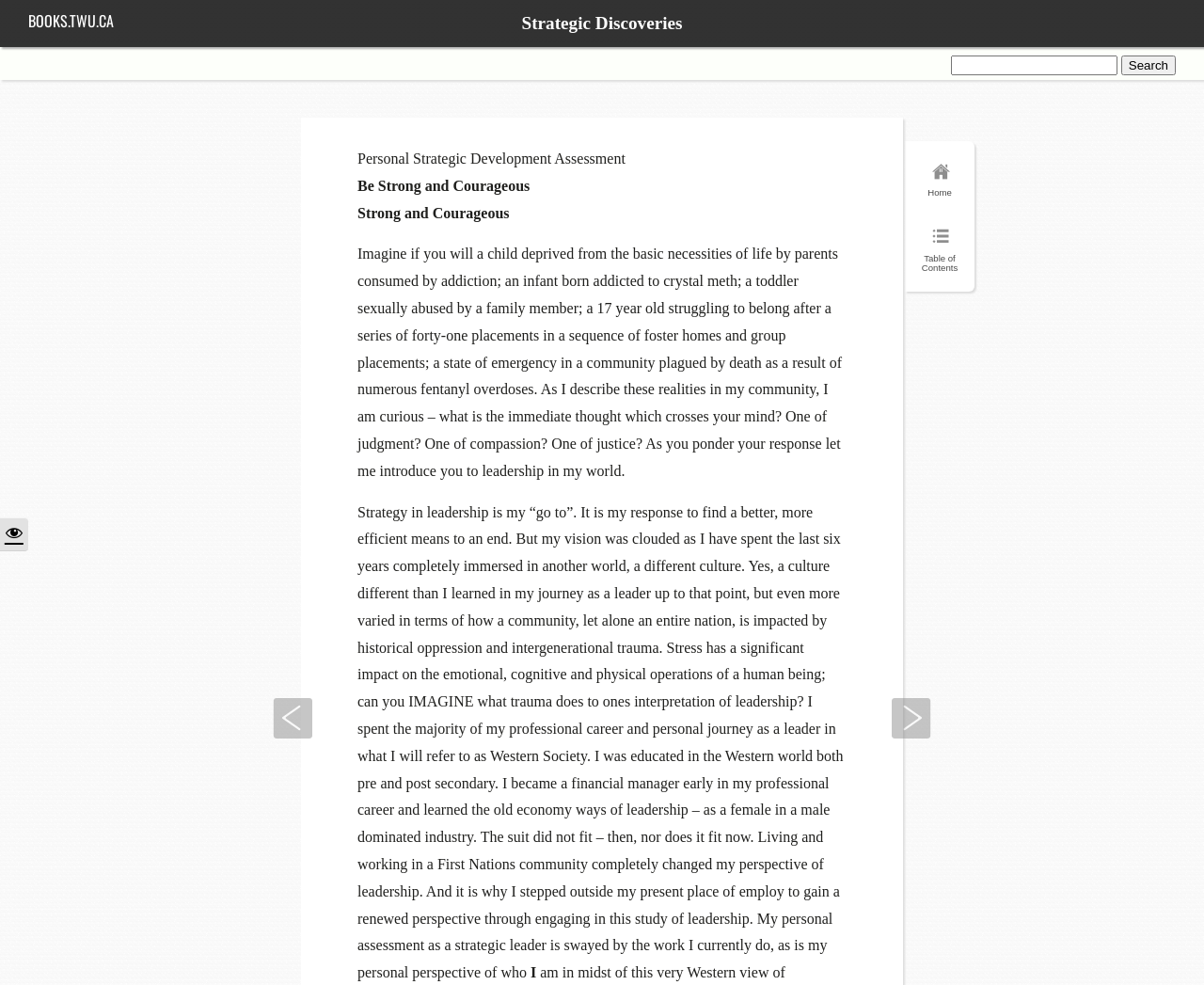Answer succinctly with a single word or phrase:
What is the purpose of the search bar?

Search for content